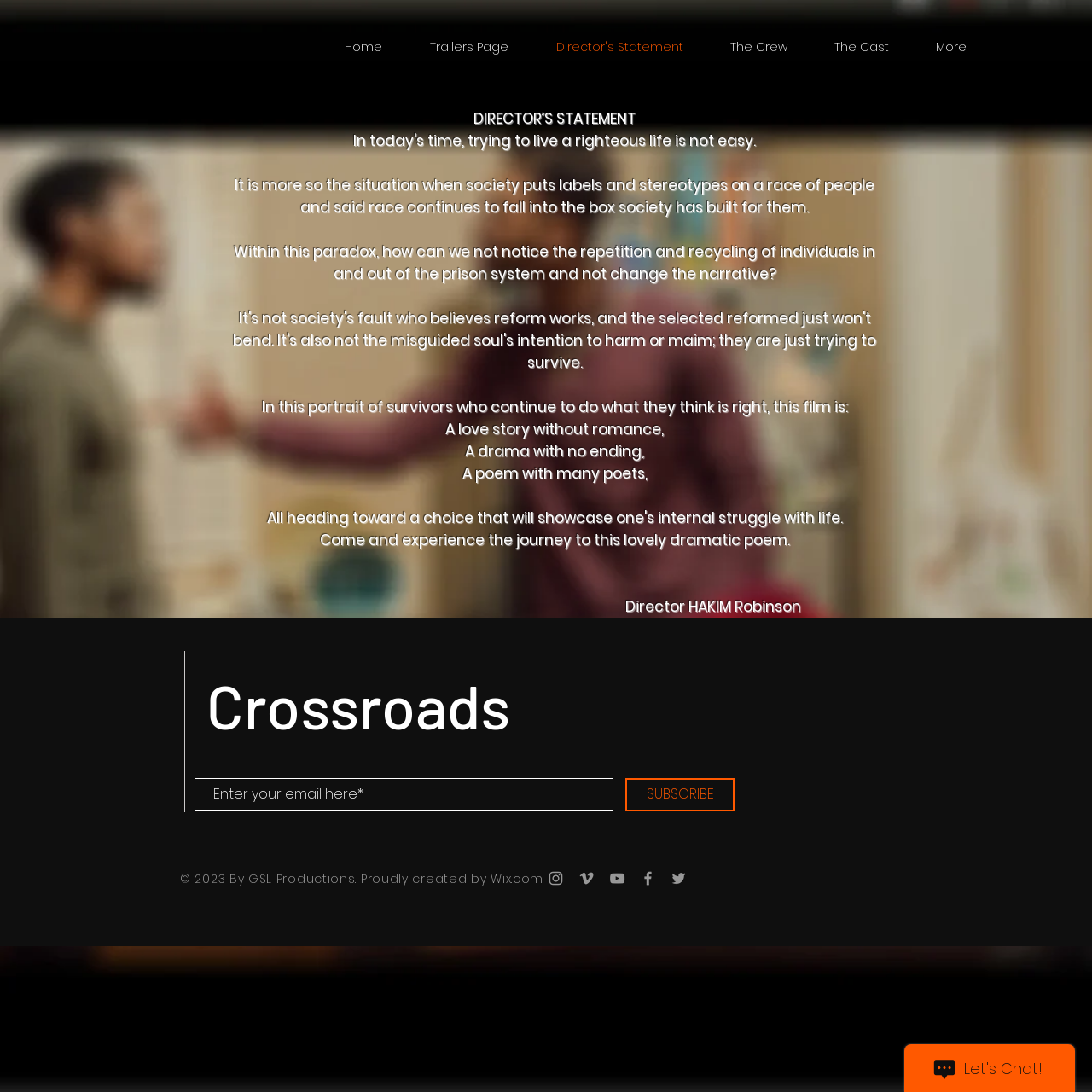Using the element description provided, determine the bounding box coordinates in the format (top-left x, top-left y, bottom-right x, bottom-right y). Ensure that all values are floating point numbers between 0 and 1. Element description: Home

[0.294, 0.029, 0.372, 0.057]